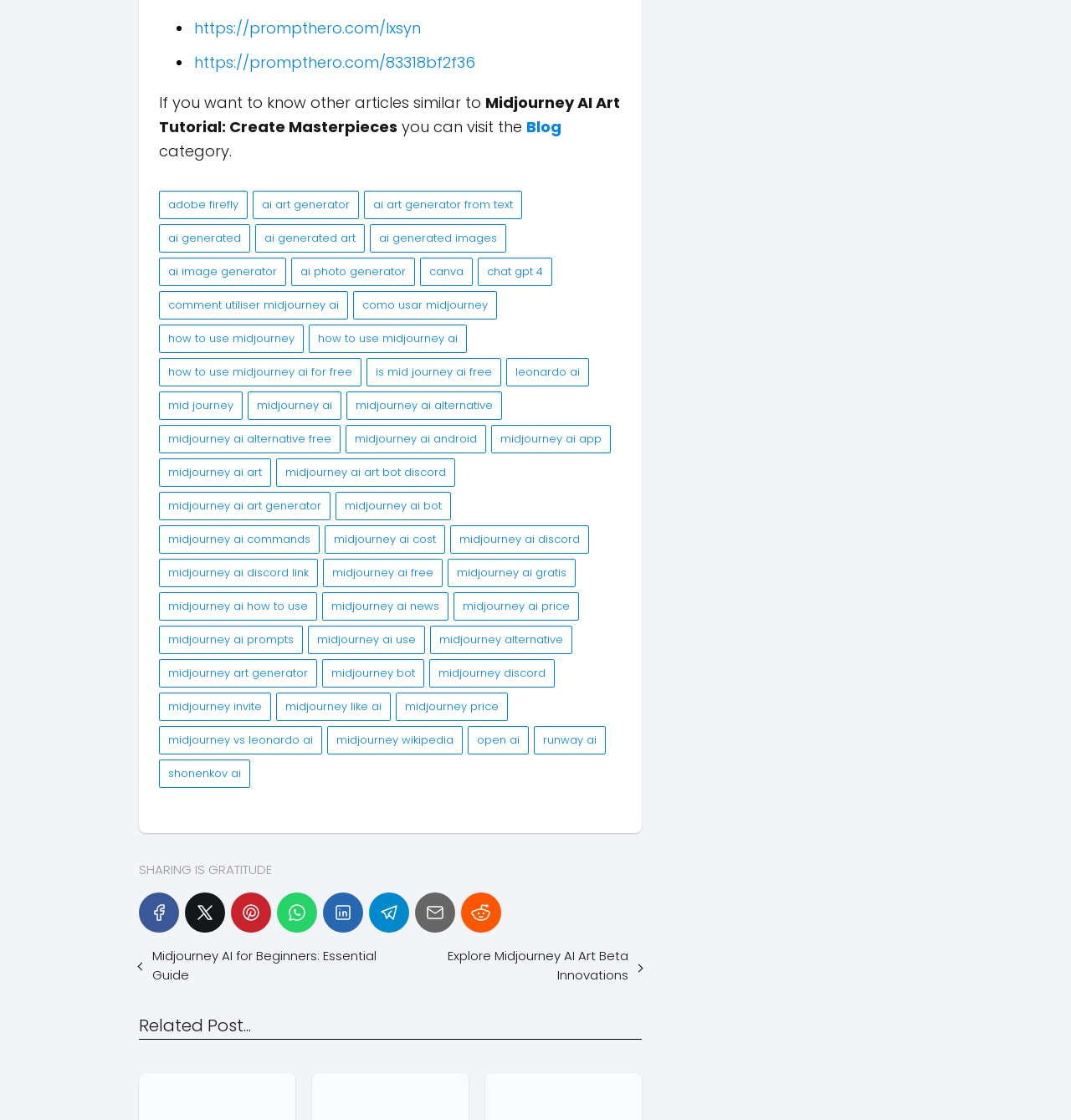Use one word or a short phrase to answer the question provided: 
What is the topic of the webpage?

Midjourney AI